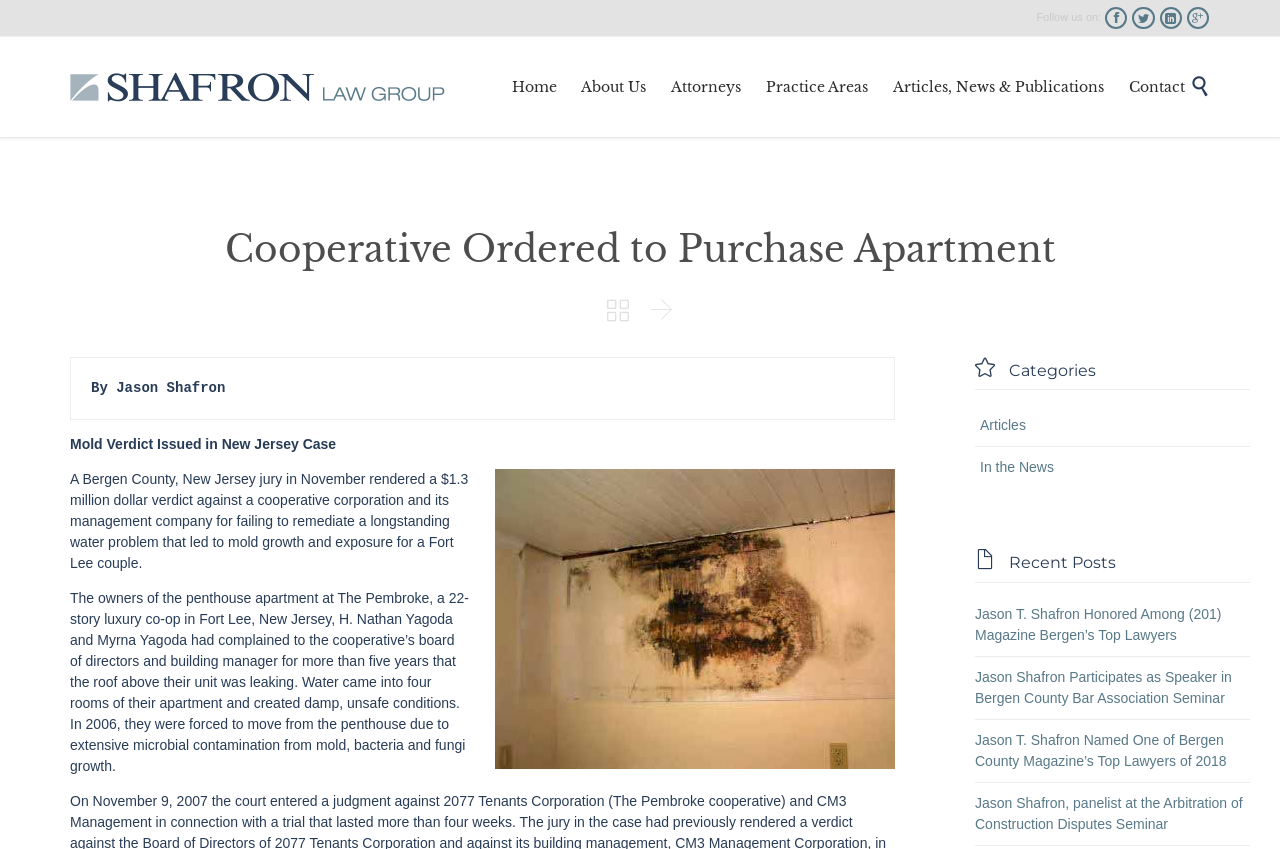What is the category of the article?
Based on the visual information, provide a detailed and comprehensive answer.

The category of the article can be found in the link element with the text 'Articles' which is a subheading in the webpage. This link is likely to be a category or tag for the article, and it clearly indicates that the article belongs to the category of 'Articles'.